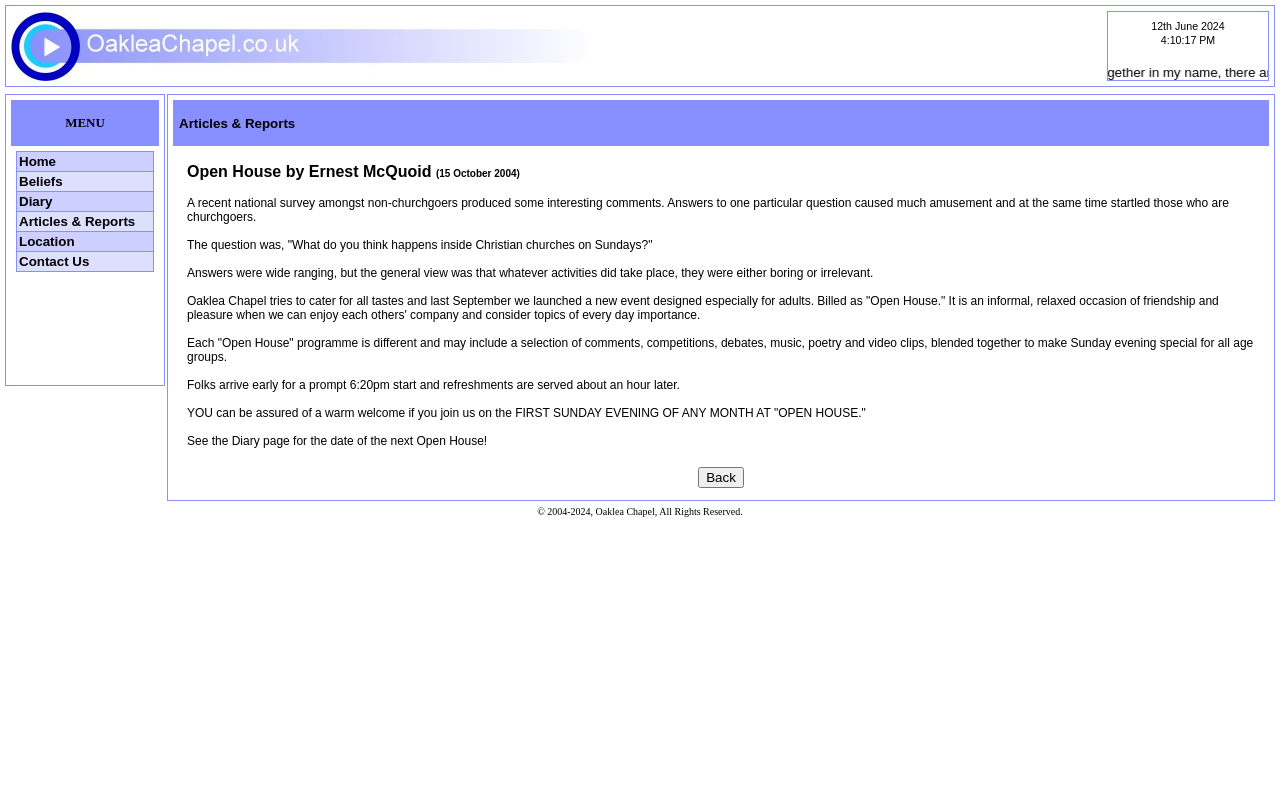Find the bounding box coordinates of the clickable area that will achieve the following instruction: "Click the 'Location' link".

[0.013, 0.291, 0.12, 0.315]